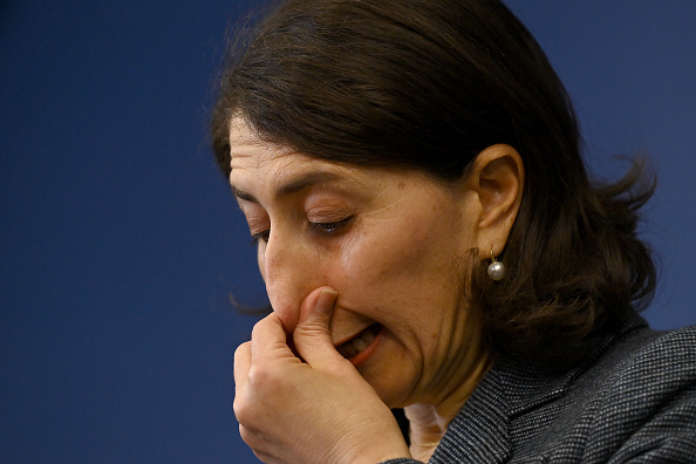Provide a thorough description of the contents of the image.

The image captures a moment of deep emotion, showing a visibly upset woman with dark hair, wearing a gray blazer and pearl earrings. She is photographed in a somber setting, her hand pressed against her face as she appears to be struggling to hold back tears. The background conveys a sense of seriousness, complementing the emotional weight of the scene. This poignant moment likely reflects a significant and distressing announcement, as indicated by nearby context regarding her resignation amidst serious allegations. The overall atmosphere is heavy with the implications of her moment, showcasing vulnerability and the gravity of her situation.